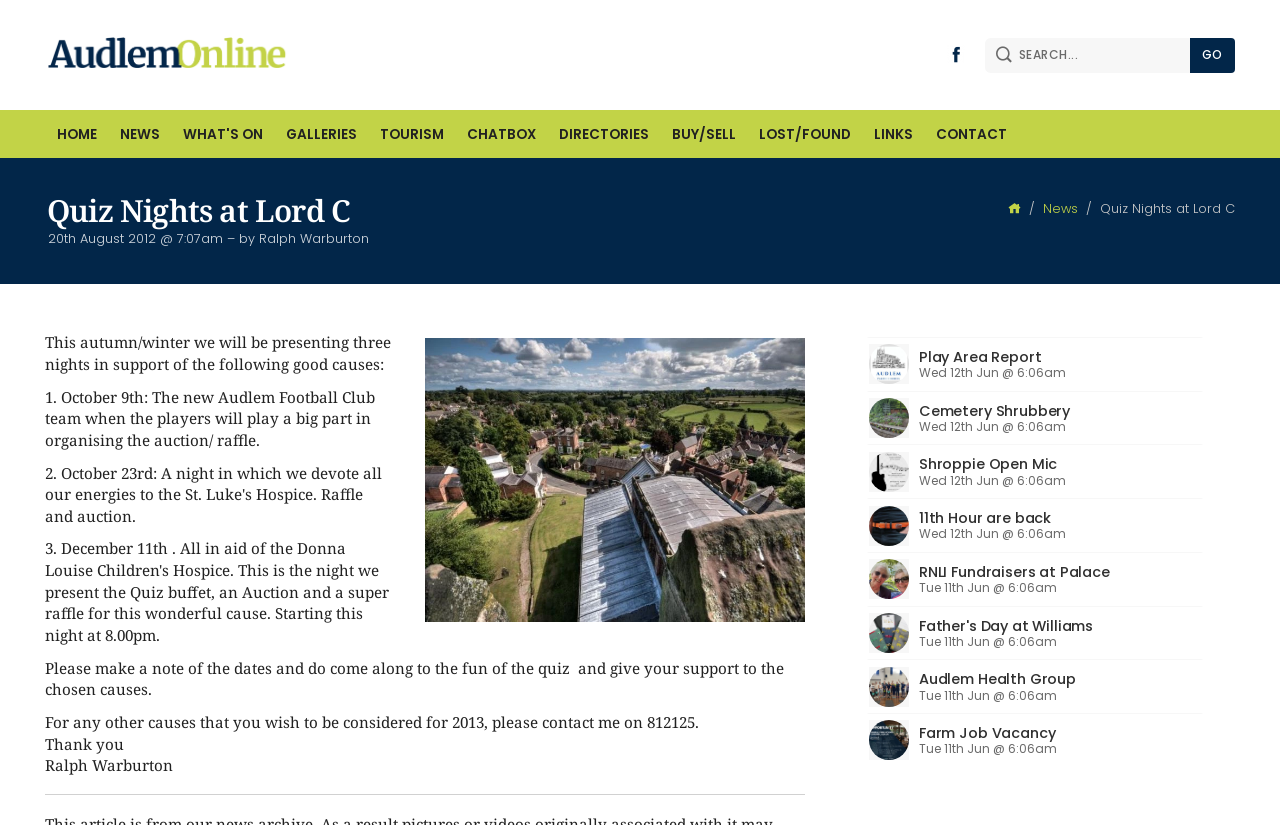Describe all significant elements and features of the webpage.

The webpage is titled "AudlemOnline - Articles" and appears to be a news or community website. At the top, there is a search bar with a "GO" button to the right, and a link to visit the website's Facebook page. To the left of the search bar, there is a logo link to the website's homepage.

Below the search bar, there is a navigation menu with links to various sections of the website, including "HOME", "NEWS", "WHAT'S ON", "GALLERIES", "TOURISM", "CHATBOX", "DIRECTORIES", "BUY/SELL", "LOST/FOUND", and "CONTACT".

The main content of the webpage is an article titled "Quiz Nights at Lord C", which appears to be a news article or event listing. The article has a heading and a subheading with the date and author's name. Below the heading, there are several links to related articles or news stories, each with a brief description and an accompanying image.

The article itself appears to be about quiz nights at a local venue, with details about upcoming events and charitable causes being supported. The text is divided into paragraphs, with some sections highlighted in bold or italic font.

At the bottom of the webpage, there is a horizontal separator line, and then a series of links to other articles or news stories, each with a brief description and an accompanying image. These links are arranged in a vertical column, with the most recent articles at the top.